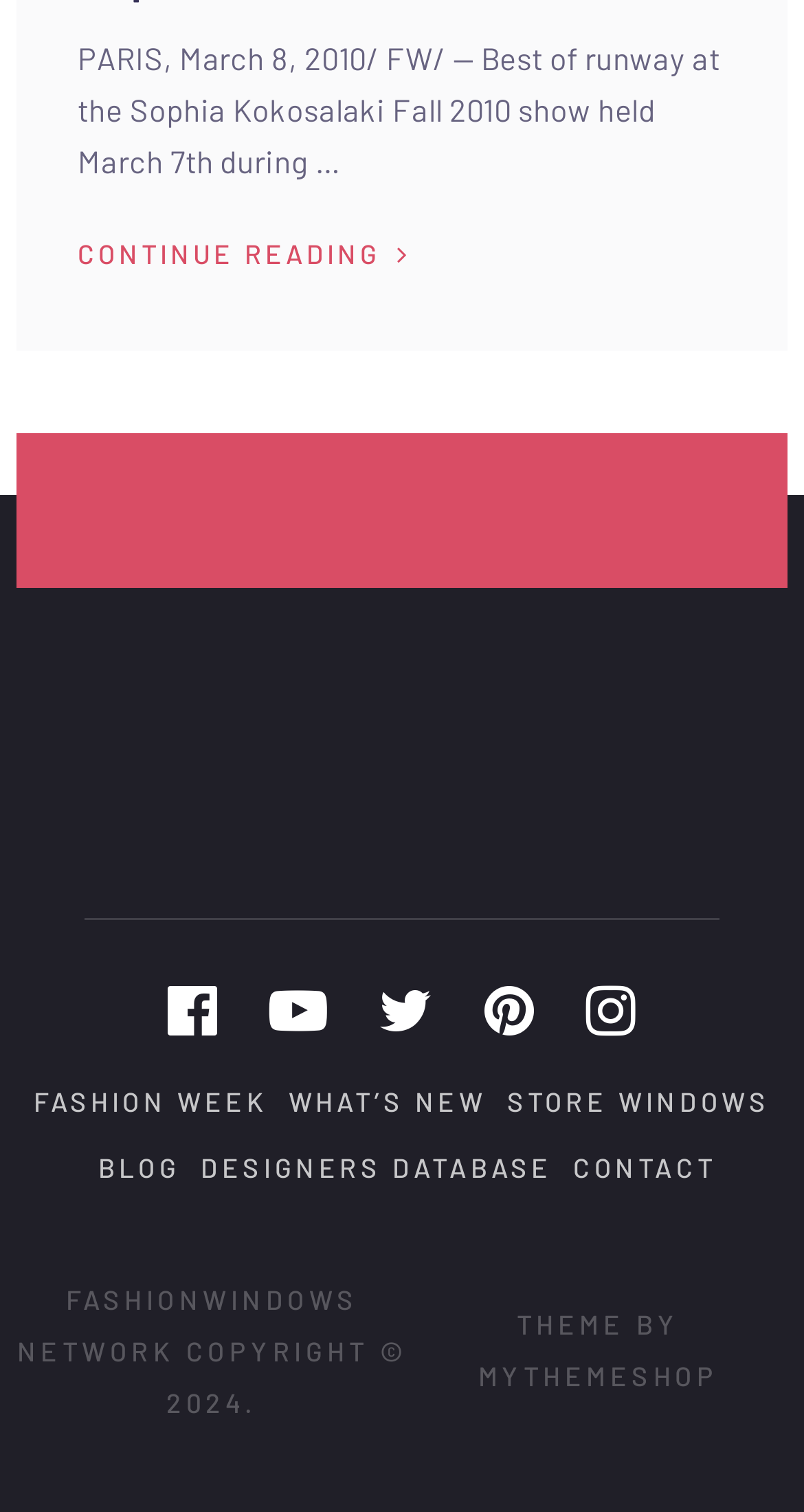Please determine the bounding box coordinates of the element to click in order to execute the following instruction: "Contact the website". The coordinates should be four float numbers between 0 and 1, specified as [left, top, right, bottom].

[0.713, 0.761, 0.891, 0.783]